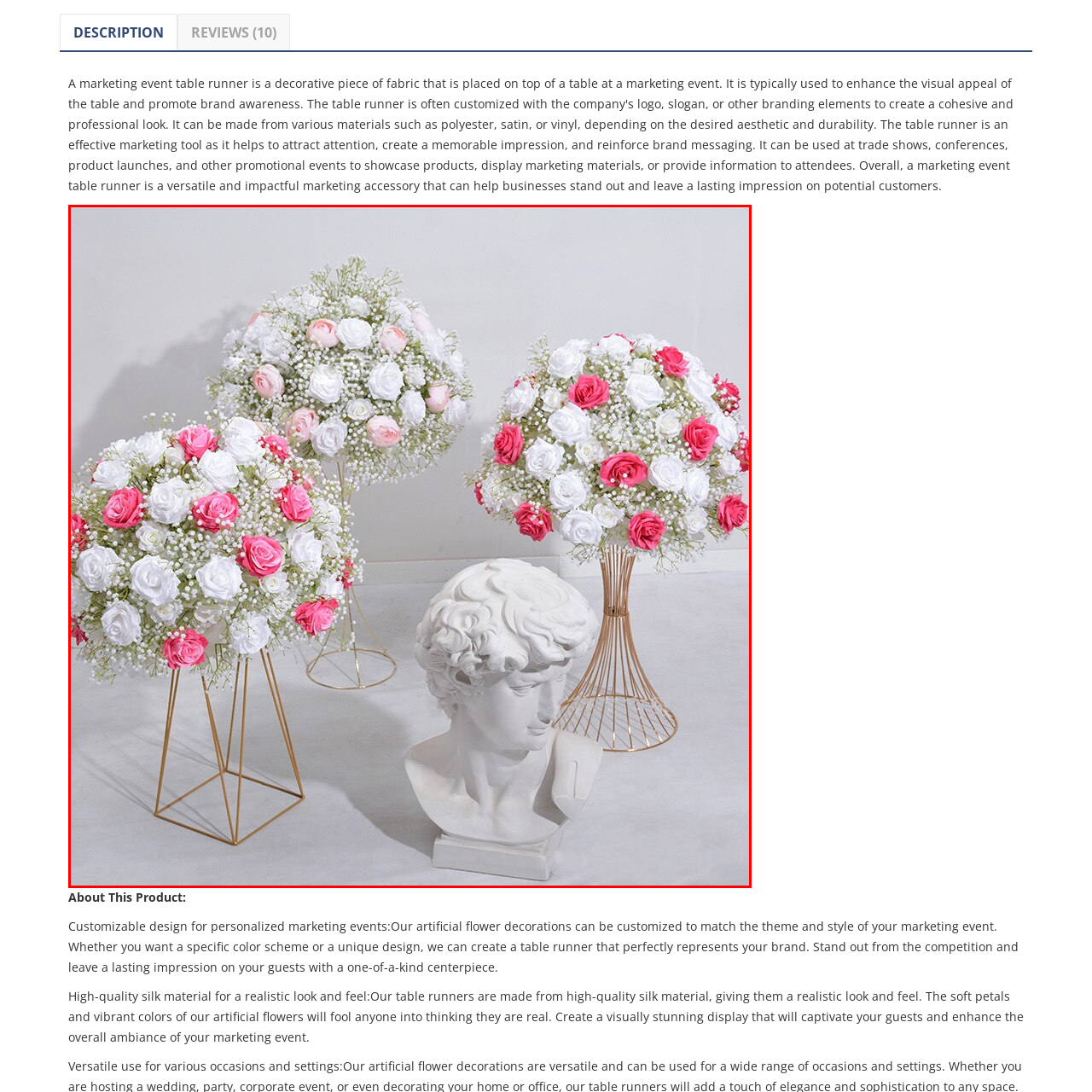What is the shape of the floral displays?
Pay attention to the image surrounded by the red bounding box and respond to the question with a detailed answer.

The caption describes the floral displays as being artfully assembled in spherical formations, which indicates that the shape of the floral displays is spherical.